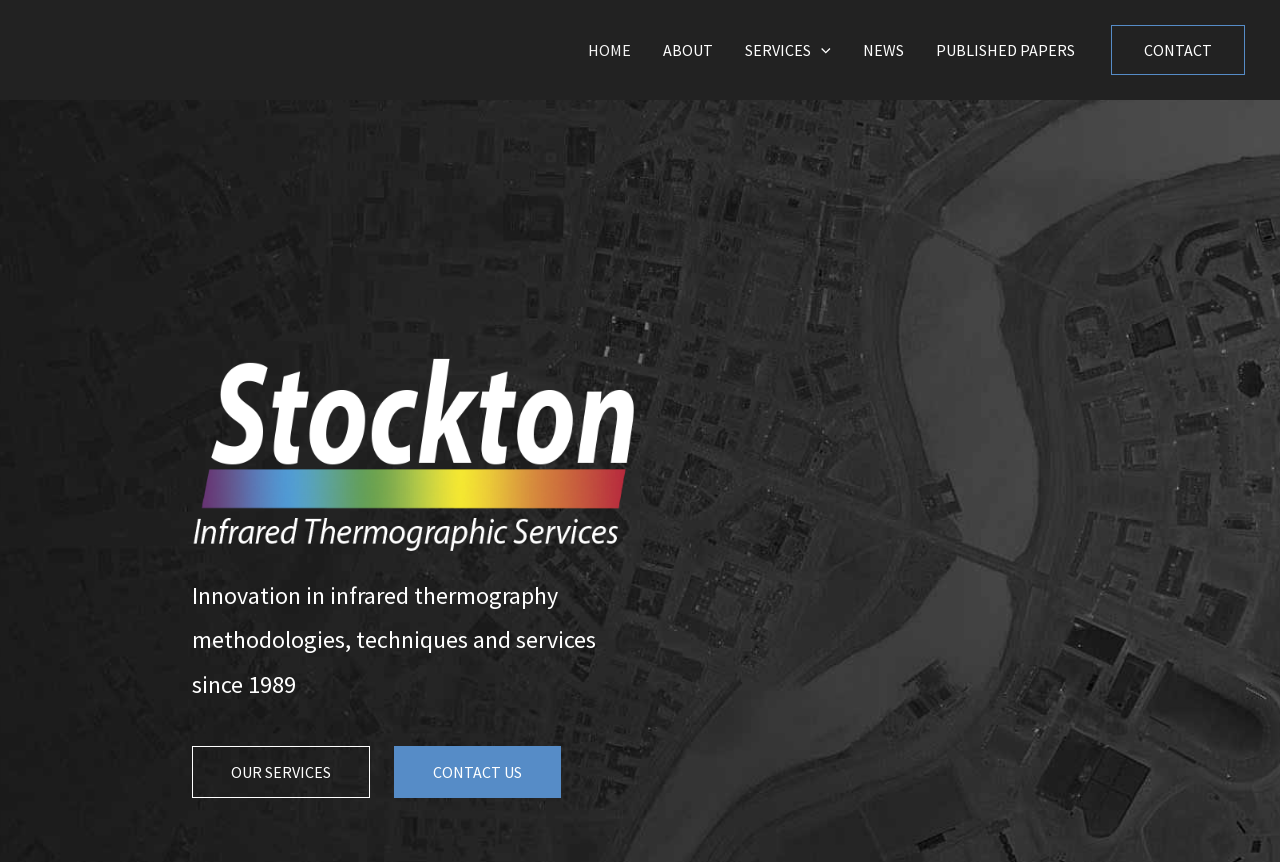Specify the bounding box coordinates of the element's region that should be clicked to achieve the following instruction: "view about page". The bounding box coordinates consist of four float numbers between 0 and 1, in the format [left, top, right, bottom].

[0.506, 0.0, 0.57, 0.116]